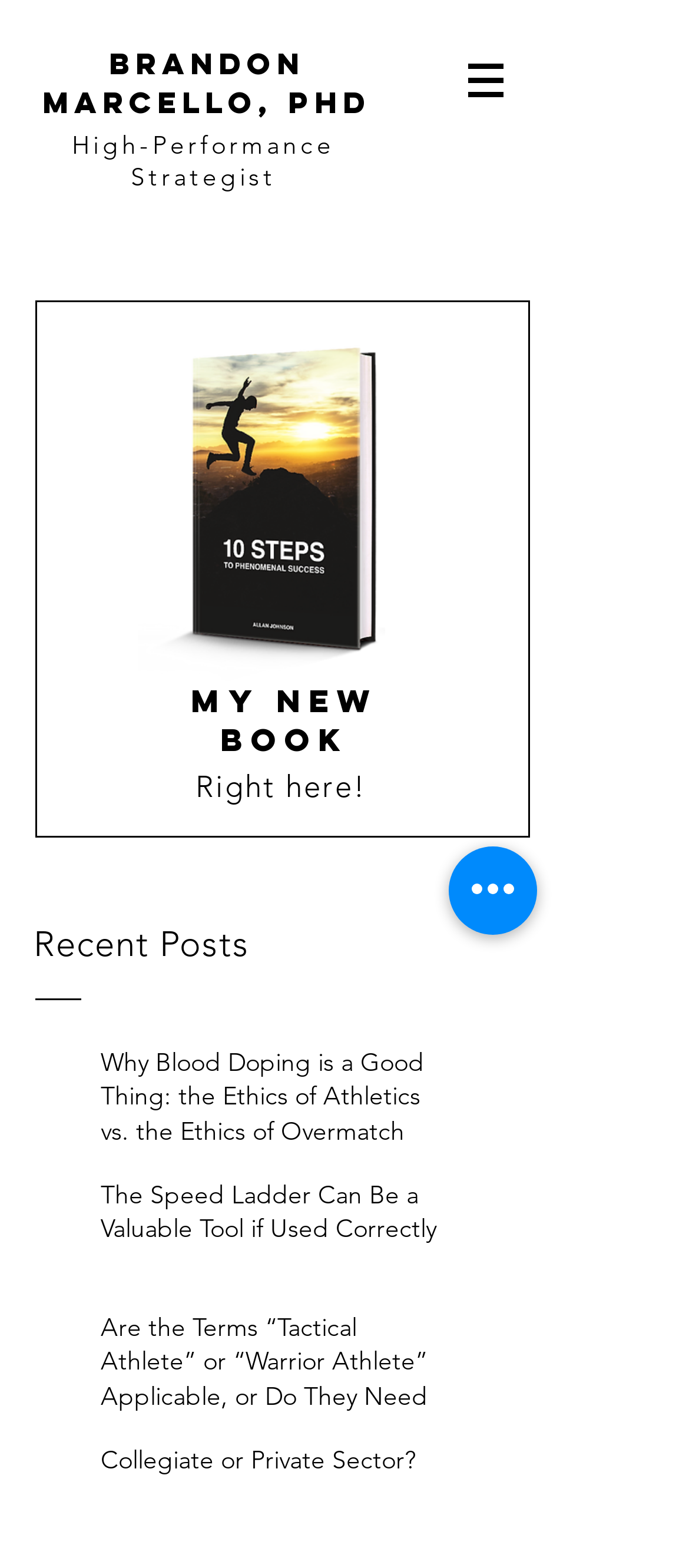Please predict the bounding box coordinates (top-left x, top-left y, bottom-right x, bottom-right y) for the UI element in the screenshot that fits the description: BRANDON MARCELLO, PhD

[0.062, 0.028, 0.538, 0.078]